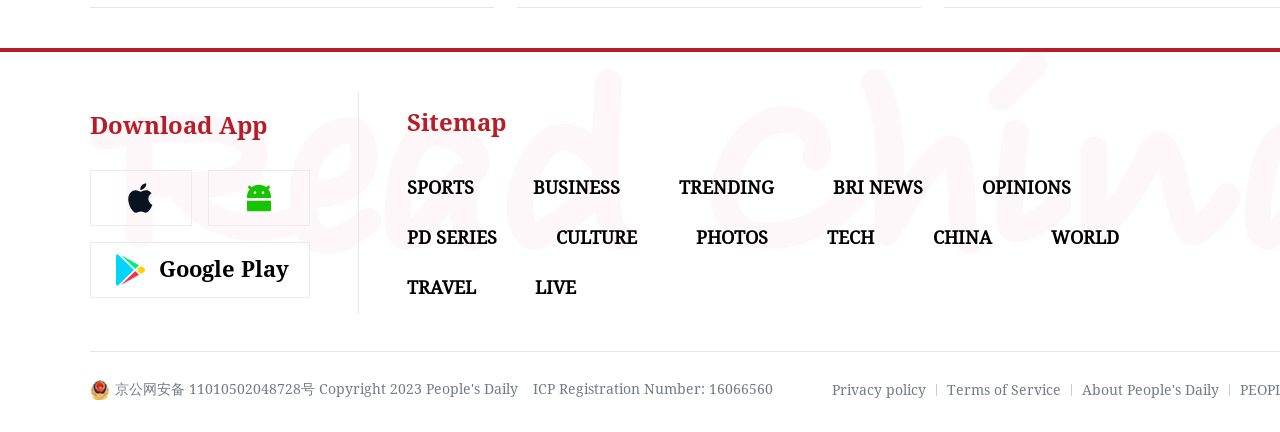Identify the bounding box coordinates of the region that should be clicked to execute the following instruction: "View the sitemap".

[0.318, 0.253, 0.395, 0.318]